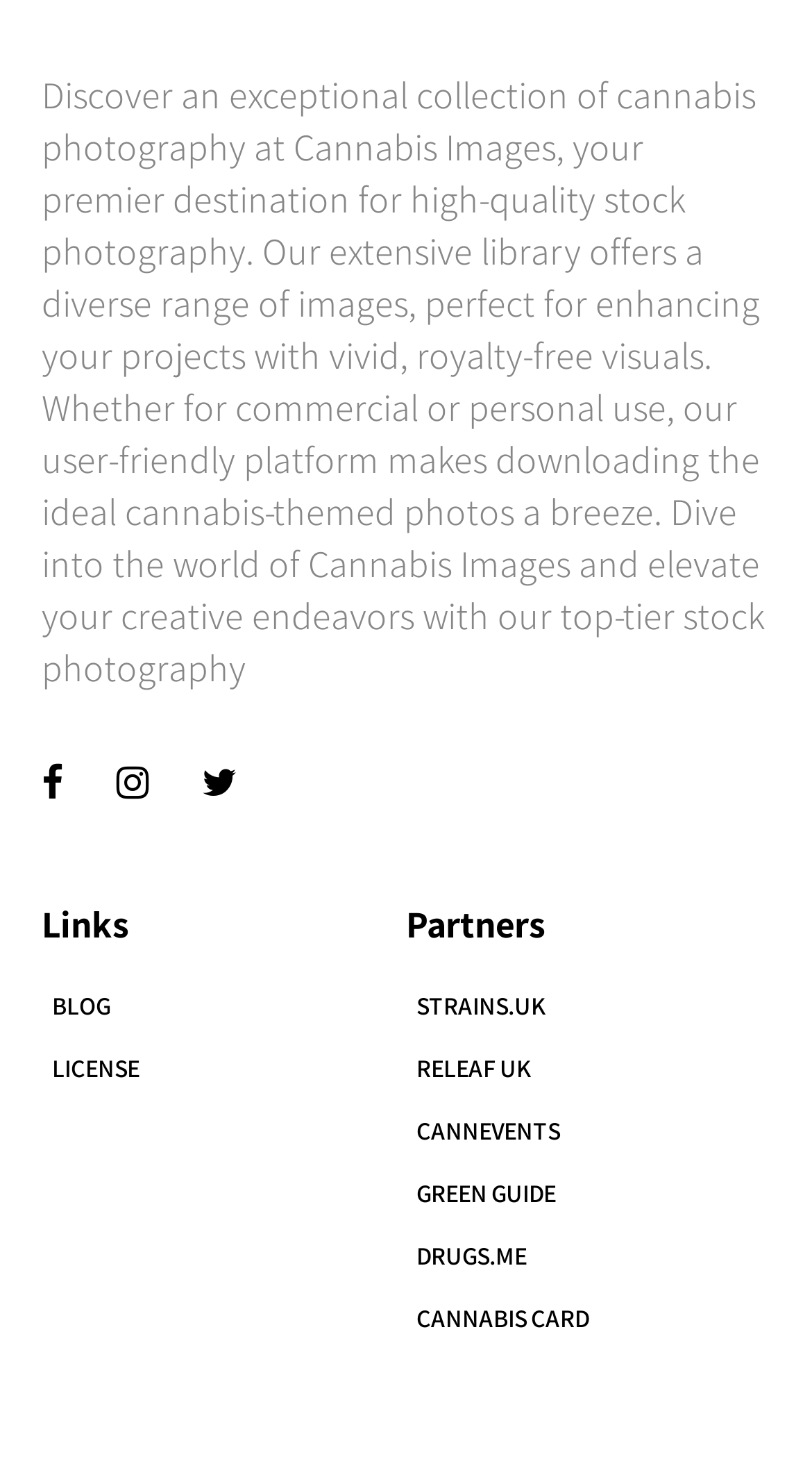Please indicate the bounding box coordinates of the element's region to be clicked to achieve the instruction: "Check the license". Provide the coordinates as four float numbers between 0 and 1, i.e., [left, top, right, bottom].

[0.064, 0.713, 0.172, 0.734]